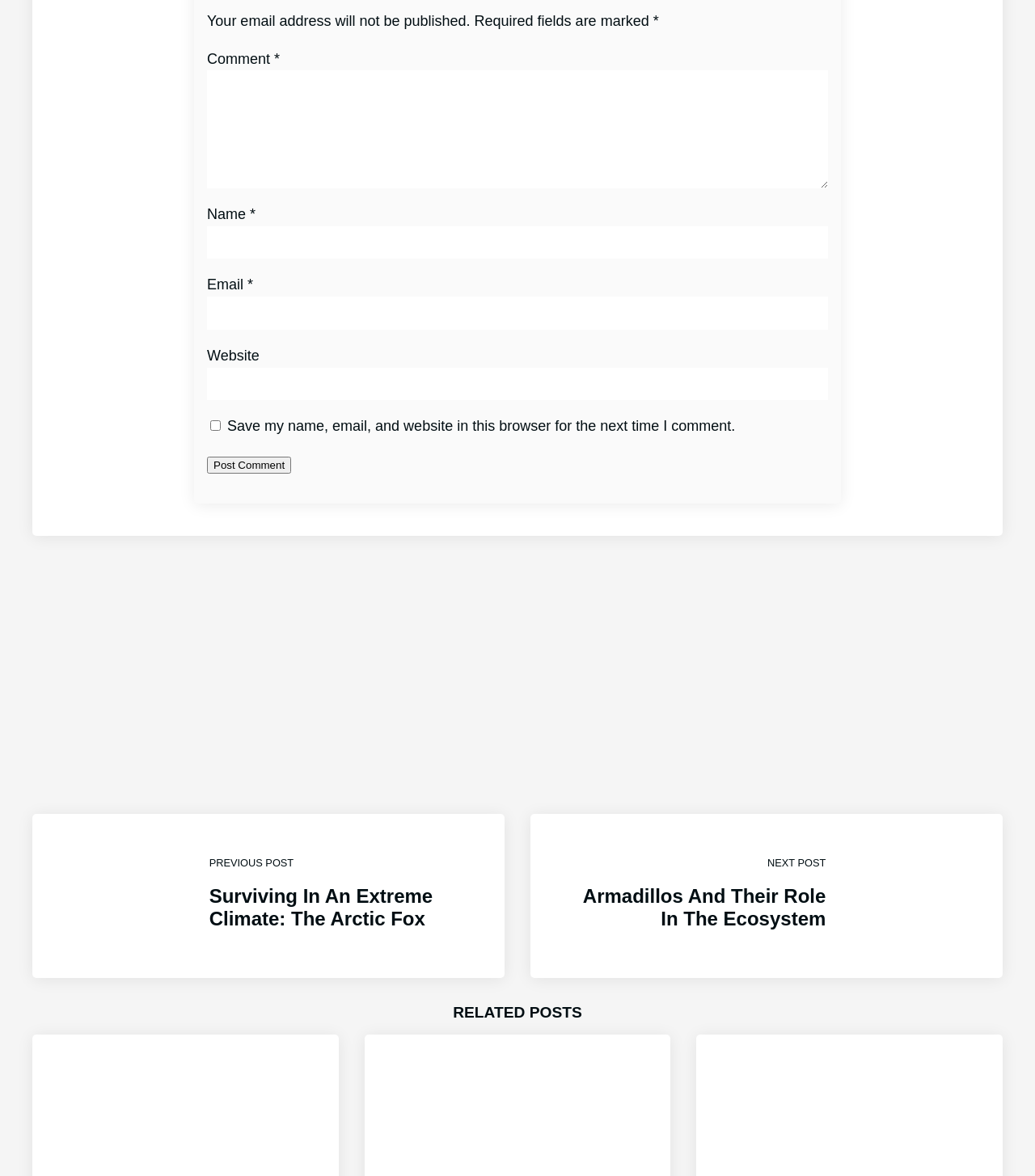What is the topic of the previous post?
Please respond to the question with as much detail as possible.

The link 'Surviving In An Extreme Climate The Arctic Fox PREVIOUS POST Surviving In An Extreme Climate: The Arctic Fox' suggests that the previous post is about the Arctic Fox and its ability to survive in extreme climates.